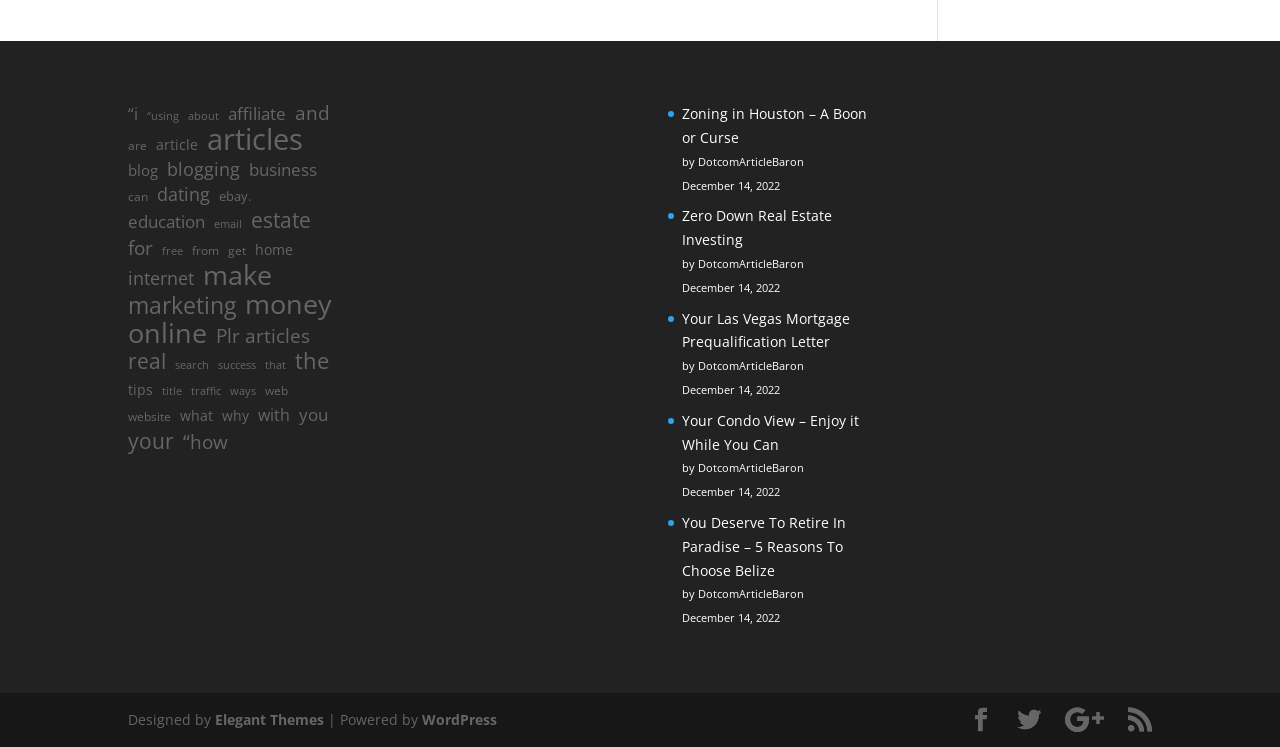Identify the bounding box coordinates of the clickable region required to complete the instruction: "go to 'Elegant Themes'". The coordinates should be given as four float numbers within the range of 0 and 1, i.e., [left, top, right, bottom].

[0.168, 0.951, 0.253, 0.976]